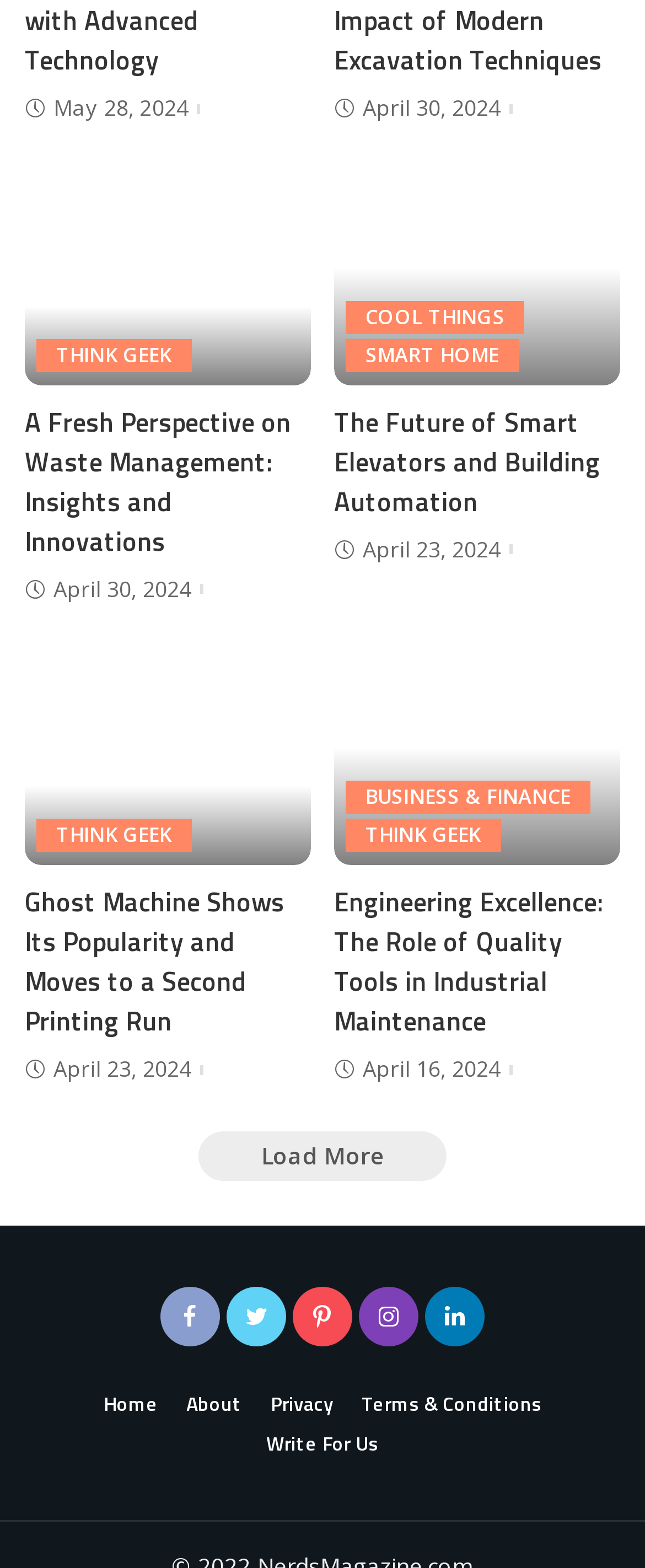Answer the following inquiry with a single word or phrase:
What is the date of the second article?

April 30, 2024